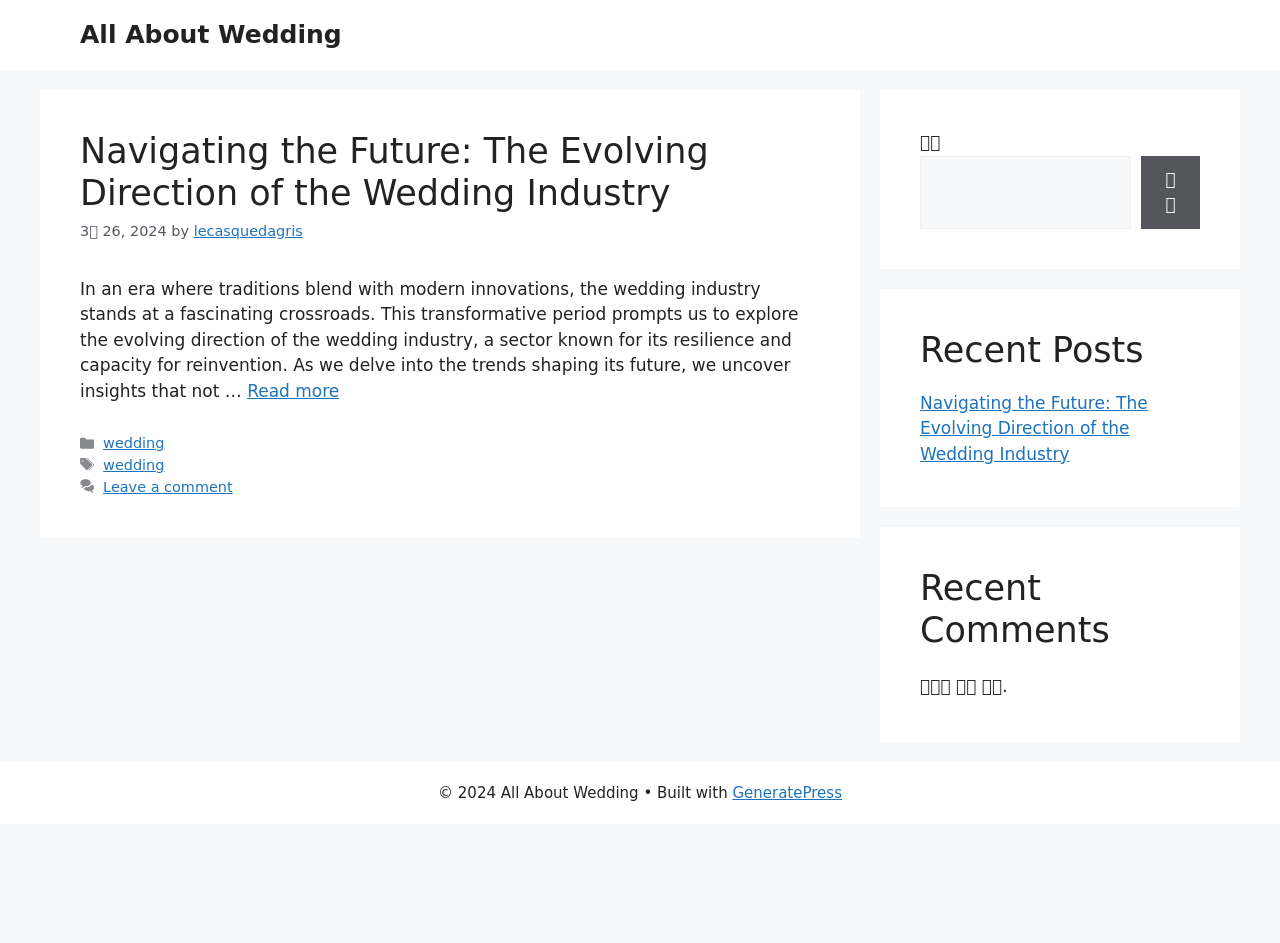What is the purpose of the button in the search section?
Refer to the screenshot and answer in one word or phrase.

Search